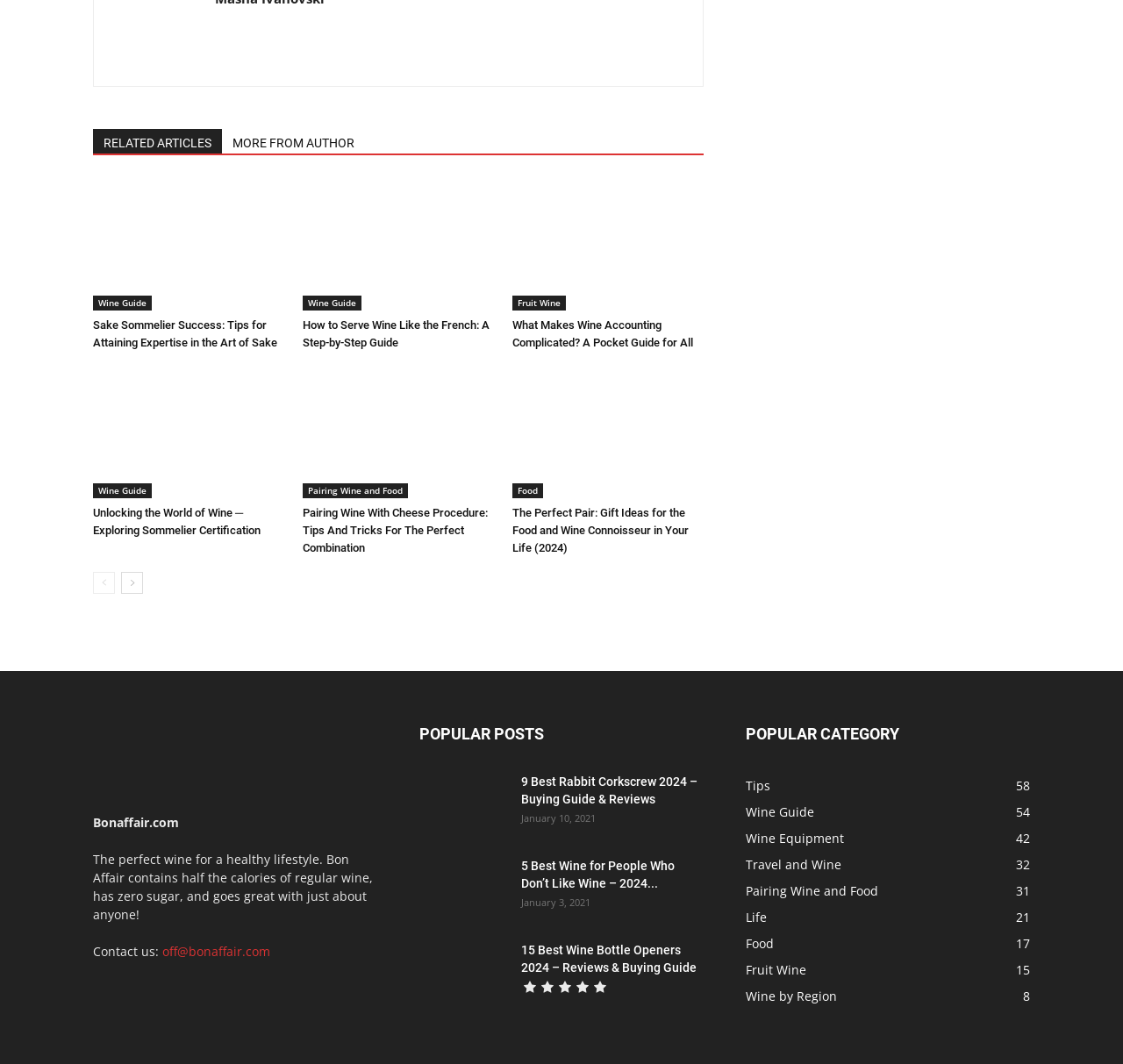Determine the bounding box coordinates for the UI element described. Format the coordinates as (top-left x, top-left y, bottom-right x, bottom-right y) and ensure all values are between 0 and 1. Element description: Wine Equipment42

[0.664, 0.78, 0.752, 0.796]